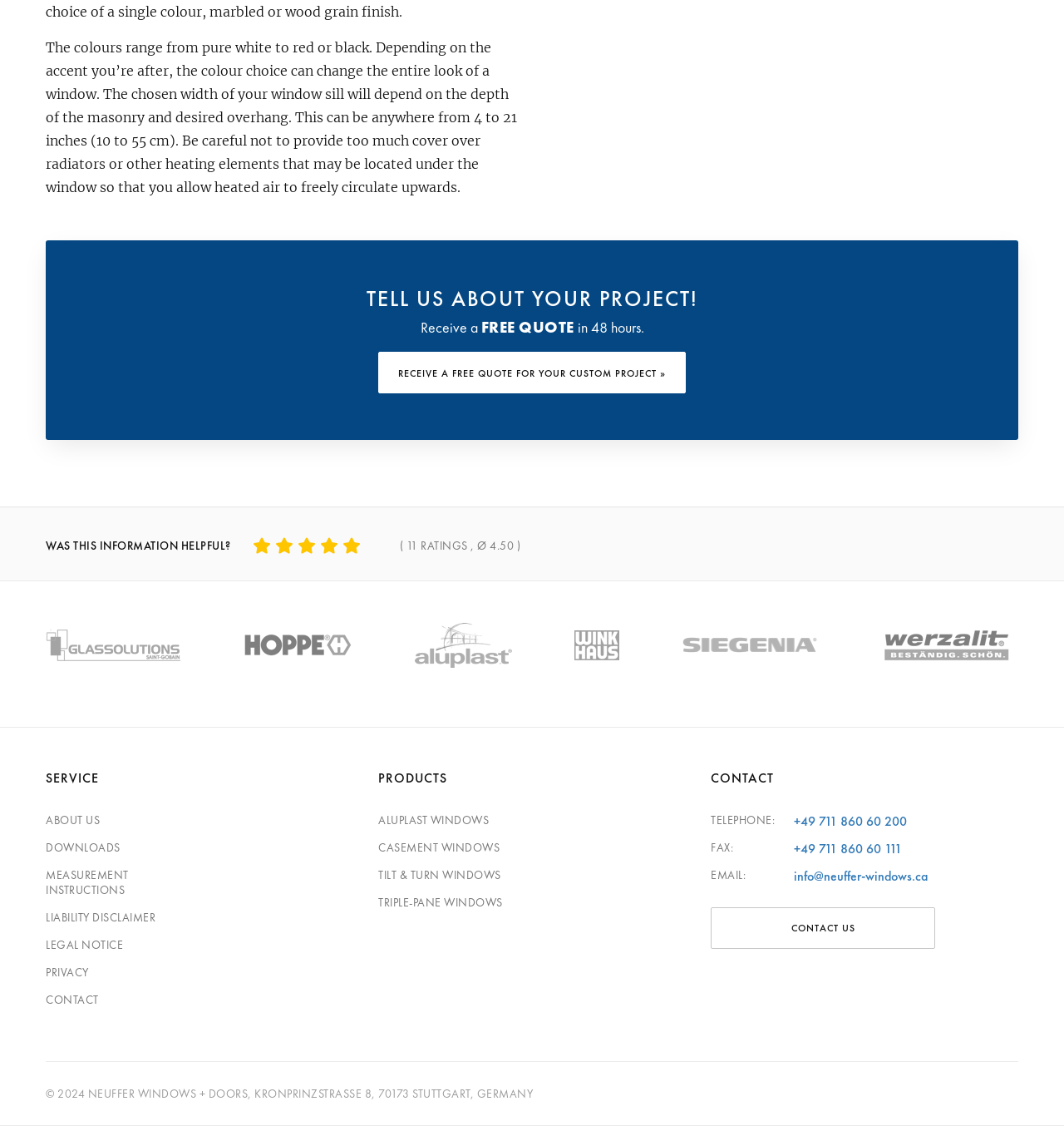What is the range of colours for windows?
Based on the image, answer the question in a detailed manner.

According to the text, the colours range from pure white to red or black, depending on the accent you’re after, the colour choice can change the entire look of a window.